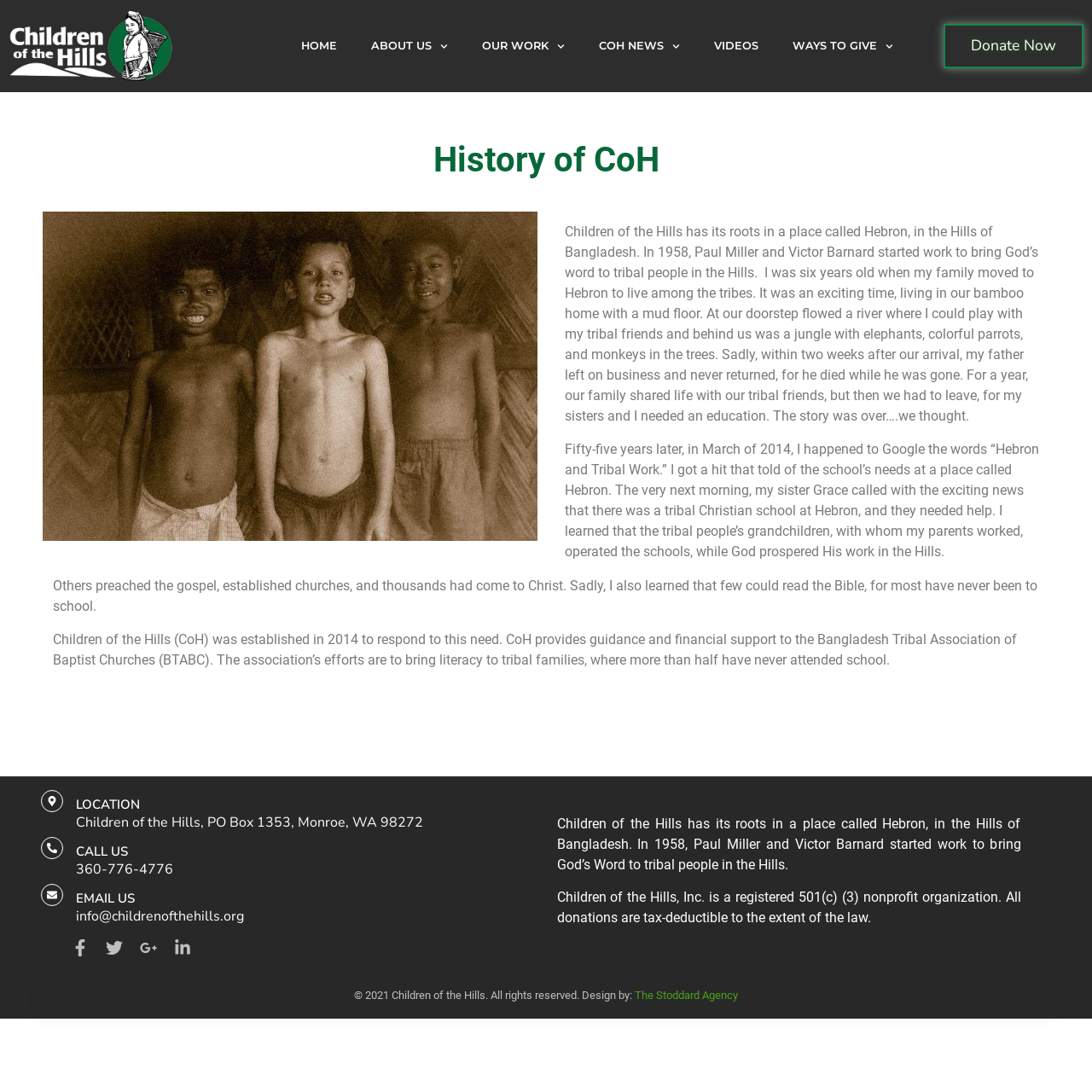Please indicate the bounding box coordinates of the element's region to be clicked to achieve the instruction: "Click the Donate Now button". Provide the coordinates as four float numbers between 0 and 1, i.e., [left, top, right, bottom].

[0.864, 0.022, 0.992, 0.062]